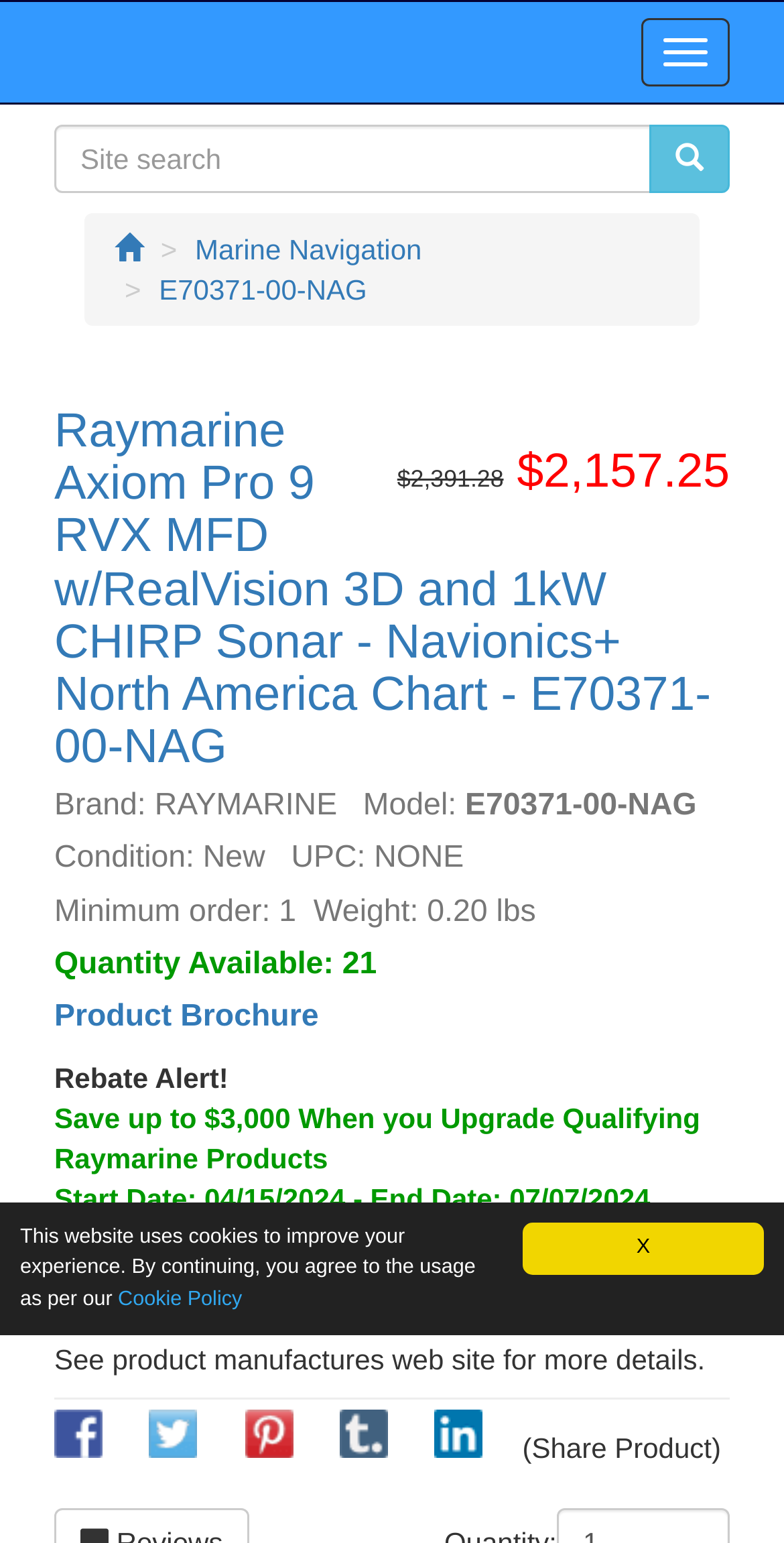Show the bounding box coordinates for the element that needs to be clicked to execute the following instruction: "read article by Bellie Brown". Provide the coordinates in the form of four float numbers between 0 and 1, i.e., [left, top, right, bottom].

None